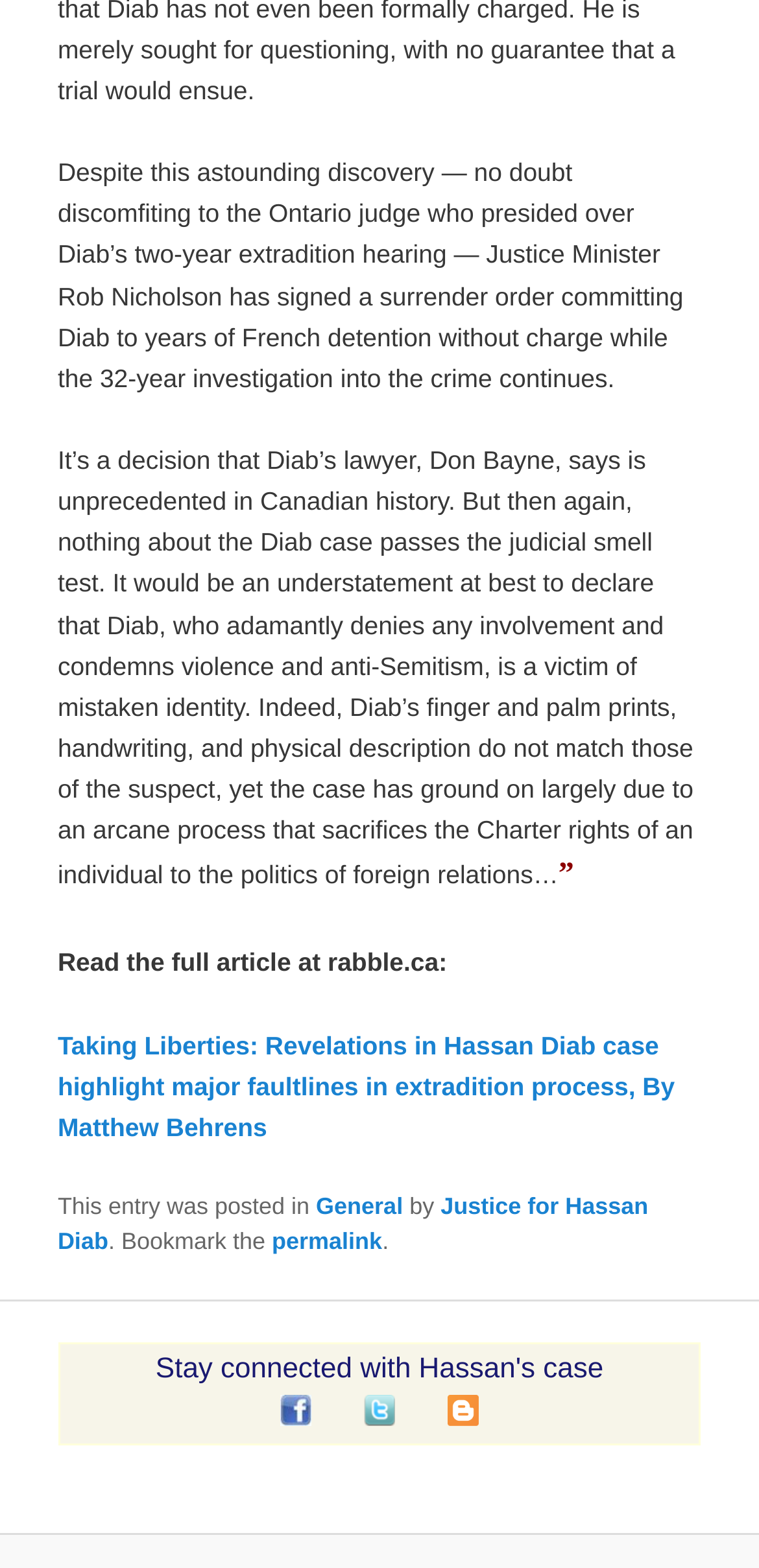For the given element description Justice for Hassan Diab, determine the bounding box coordinates of the UI element. The coordinates should follow the format (top-left x, top-left y, bottom-right x, bottom-right y) and be within the range of 0 to 1.

[0.076, 0.761, 0.854, 0.8]